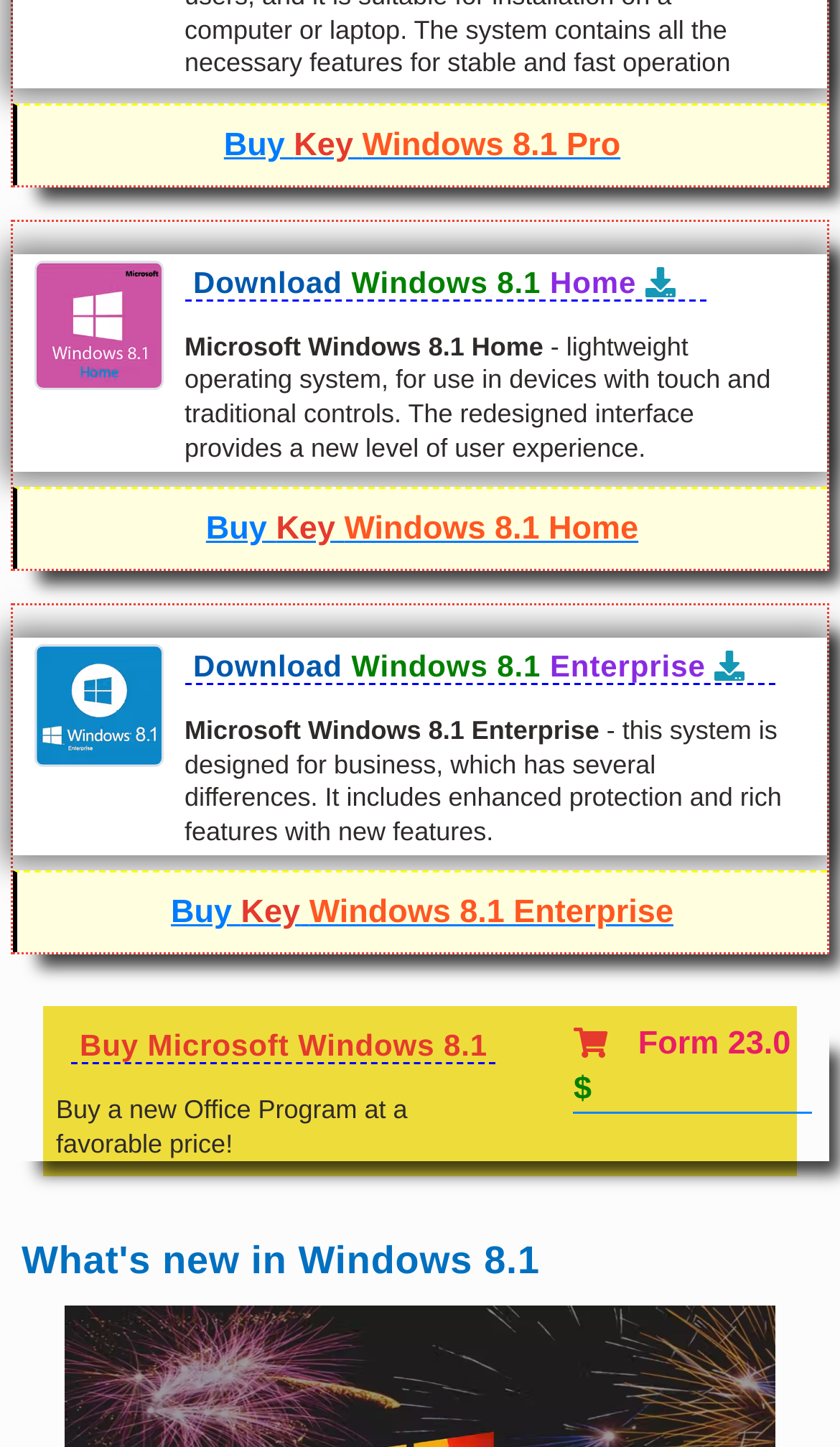Find the bounding box coordinates corresponding to the UI element with the description: "Insurance Companies That Closed". The coordinates should be formatted as [left, top, right, bottom], with values as floats between 0 and 1.

None